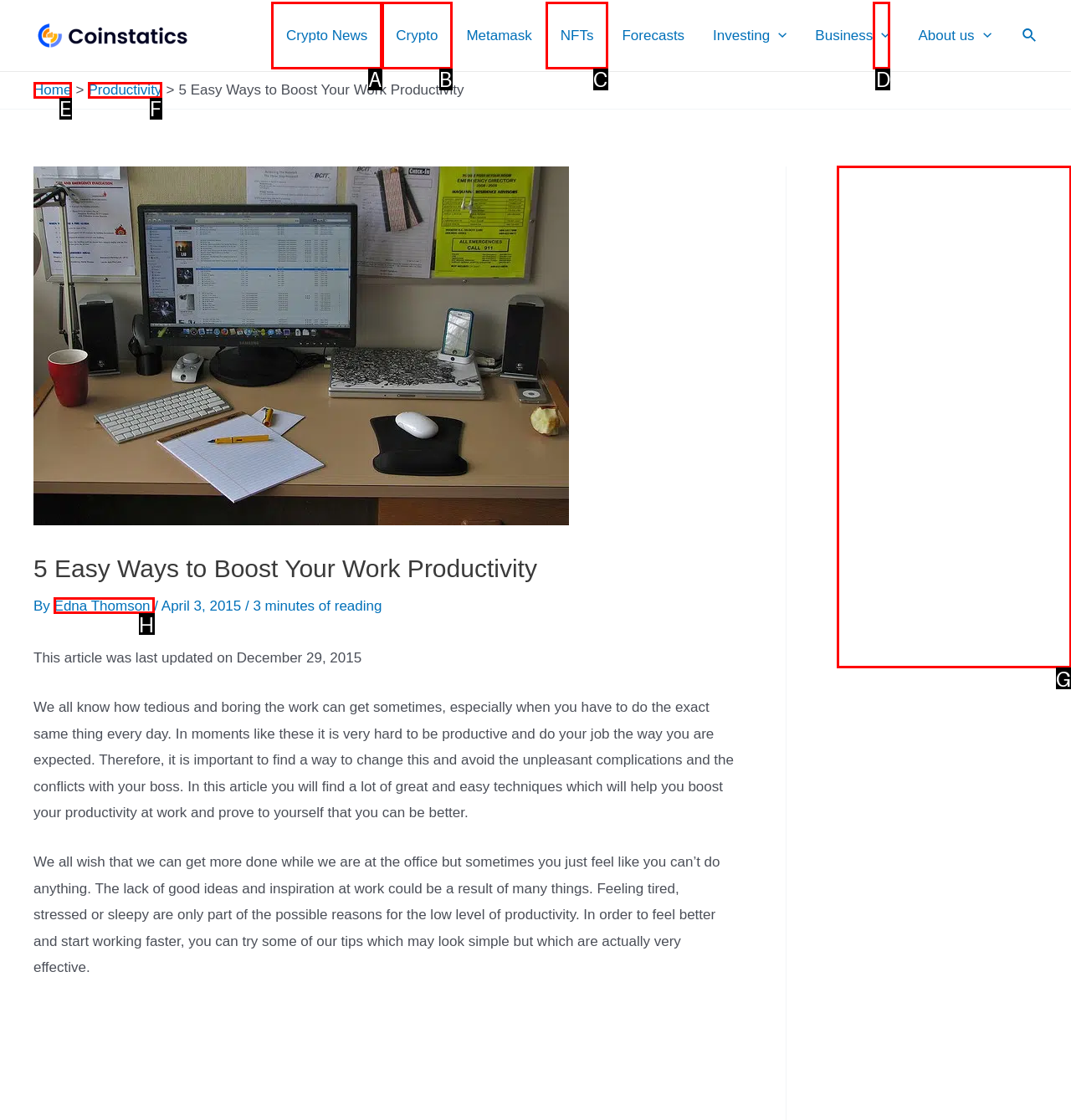Identify the HTML element that matches the description: parent_node: Business aria-label="Menu Toggle". Provide the letter of the correct option from the choices.

D